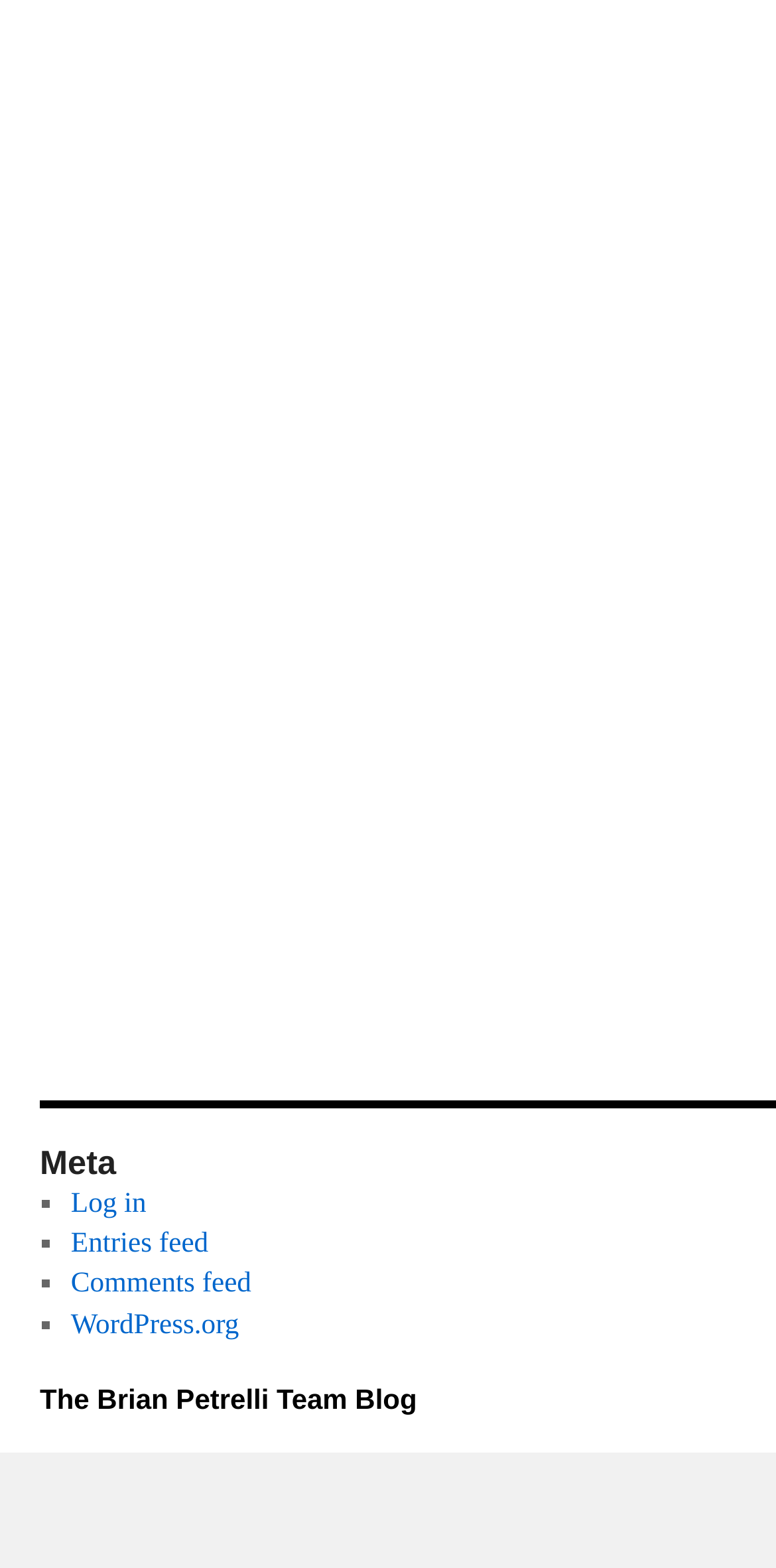Respond with a single word or phrase:
How many links are in the top section?

4